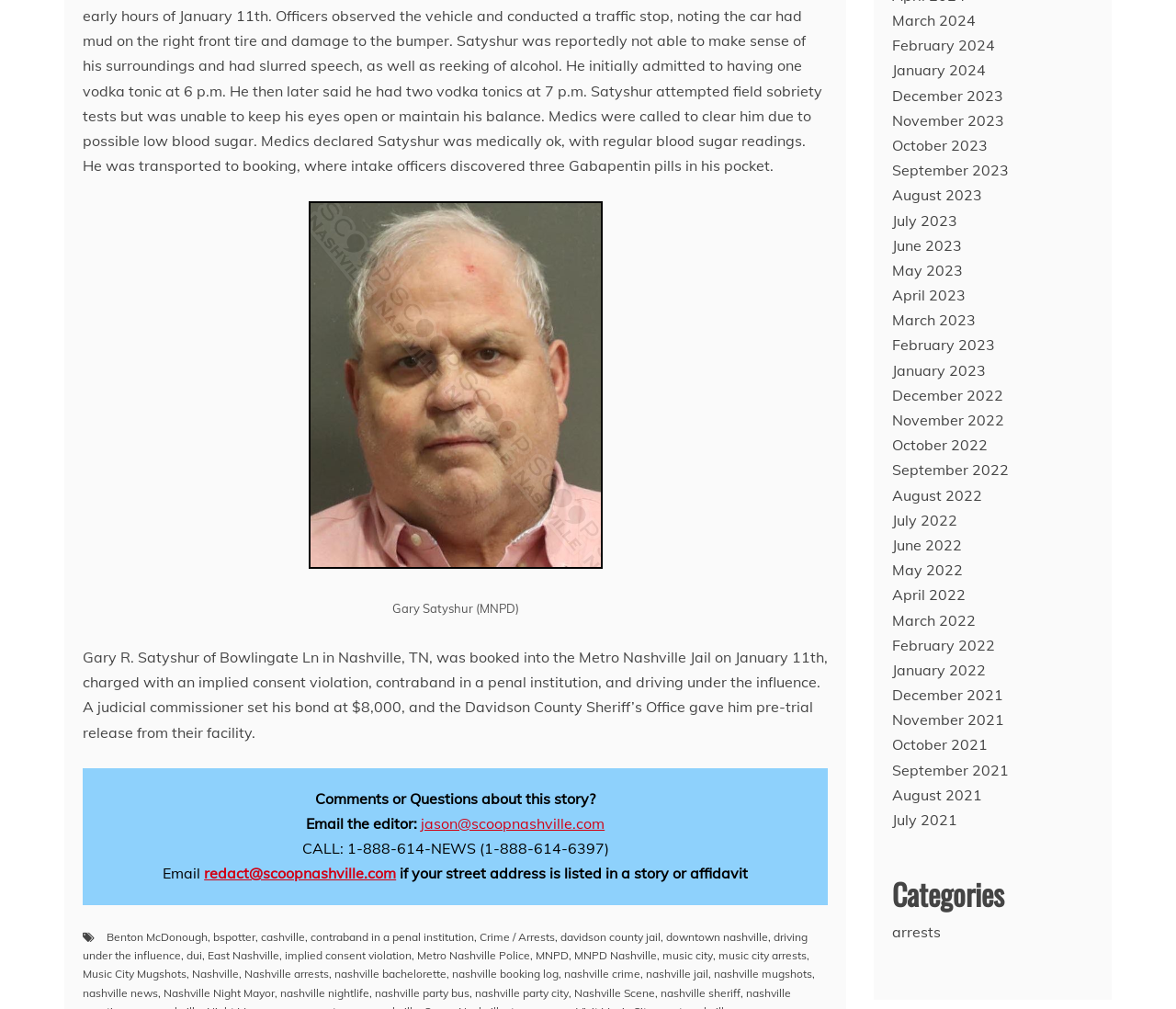Provide the bounding box coordinates of the UI element that matches the description: "contraband in a penal institution".

[0.264, 0.921, 0.403, 0.935]